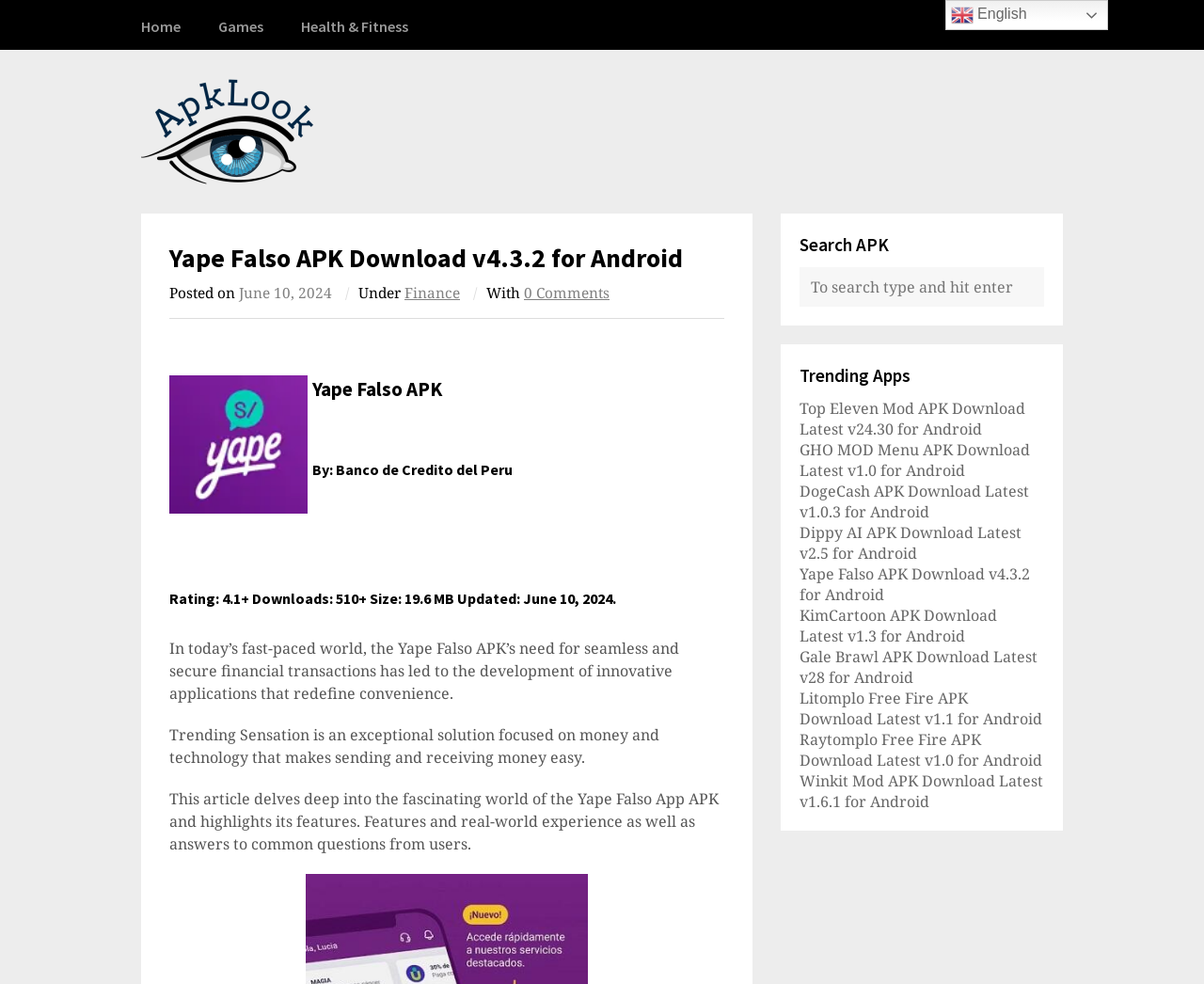Find the bounding box coordinates for the area you need to click to carry out the instruction: "Search for an APK". The coordinates should be four float numbers between 0 and 1, indicated as [left, top, right, bottom].

[0.664, 0.271, 0.867, 0.312]